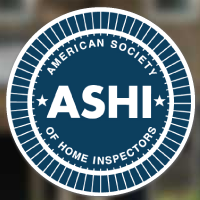Craft a thorough explanation of what is depicted in the image.

The image features the emblem of the American Society of Home Inspectors (ASHI). Prominently displayed in the center is the acronym "ASHI" in bold, white lettering against a dark blue circular background. Surrounding the letters is a border with radial lines, completing the seal-like design. Below the acronym, the full name "American Society of Home Inspectors" is inscribed, indicating the organization’s mission and authority in the field of home inspections. This emblem represents a professional community dedicated to fostering high standards and quality in home inspection services.